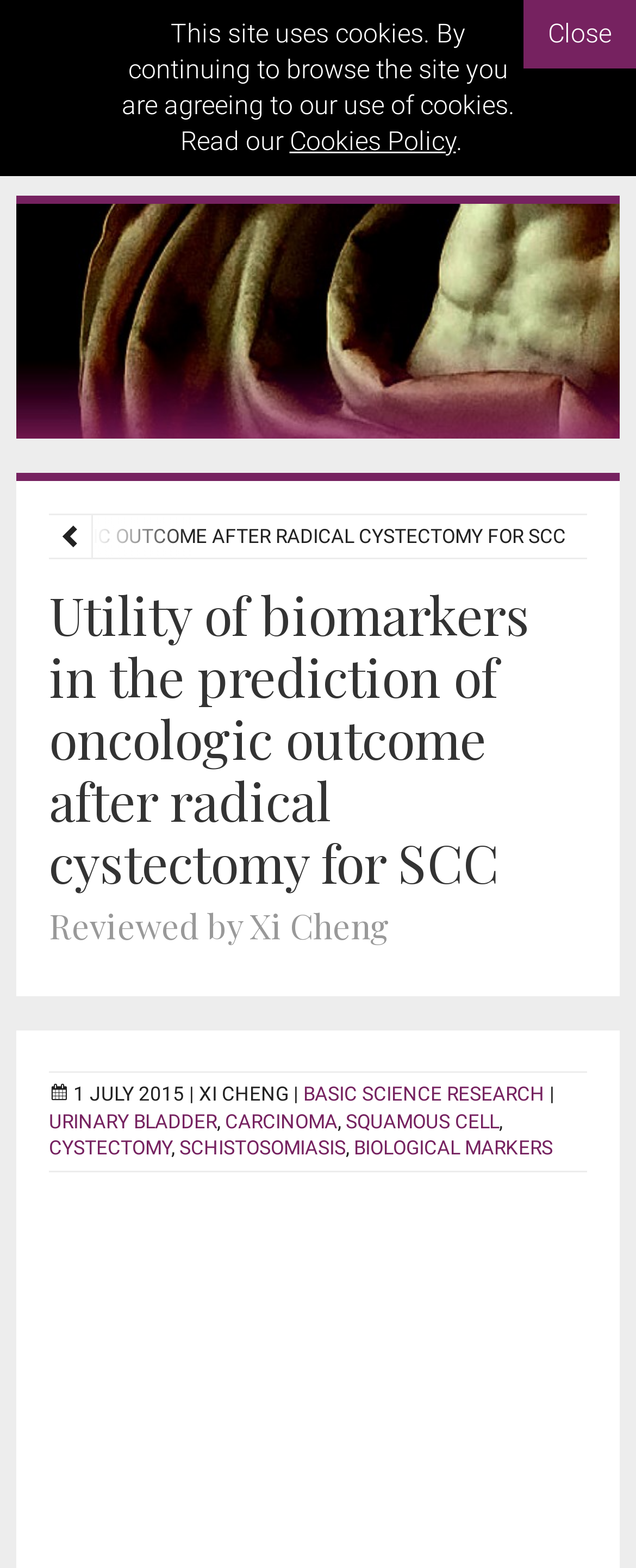Identify the bounding box coordinates for the UI element described as follows: carcinoma. Use the format (top-left x, top-left y, bottom-right x, bottom-right y) and ensure all values are floating point numbers between 0 and 1.

[0.354, 0.708, 0.531, 0.722]